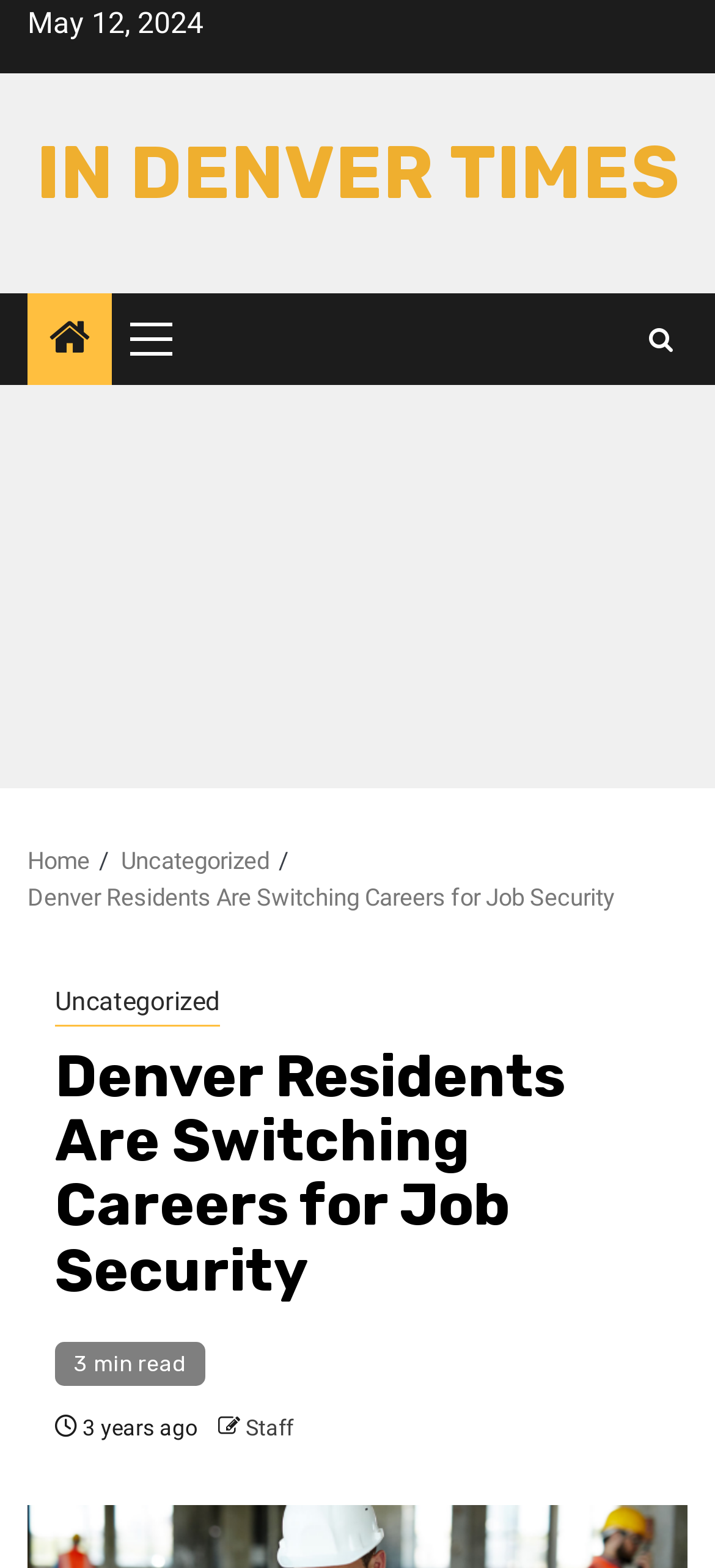Answer the following in one word or a short phrase: 
How old is the article?

3 years